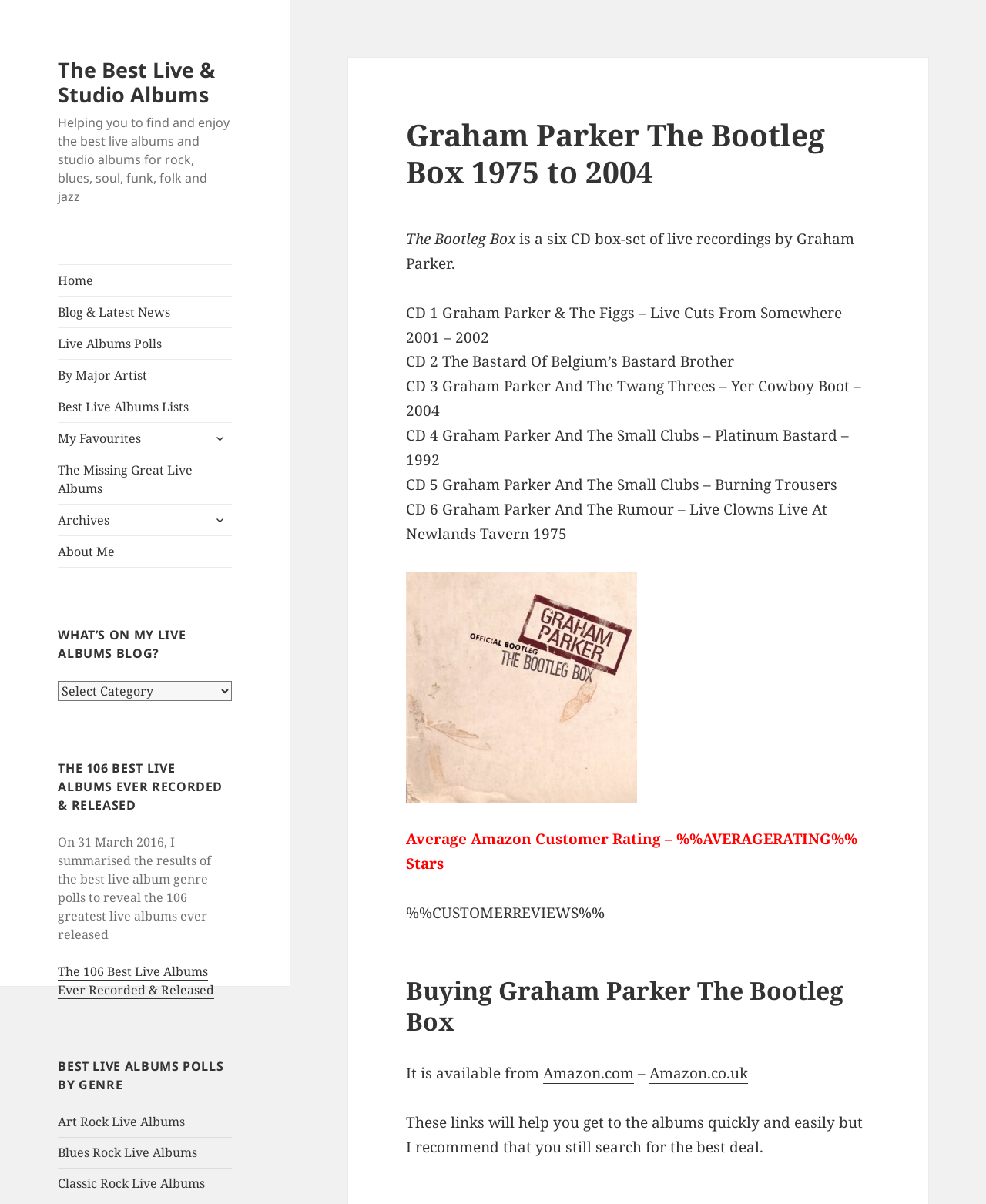Given the content of the image, can you provide a detailed answer to the question?
What is the genre of music associated with The Bootleg Box?

I inferred the answer by looking at the context of the webpage, which mentions 'Live Albums Polls' and 'Best Live Albums Lists', suggesting that the genre of music associated with The Bootleg Box is rock.